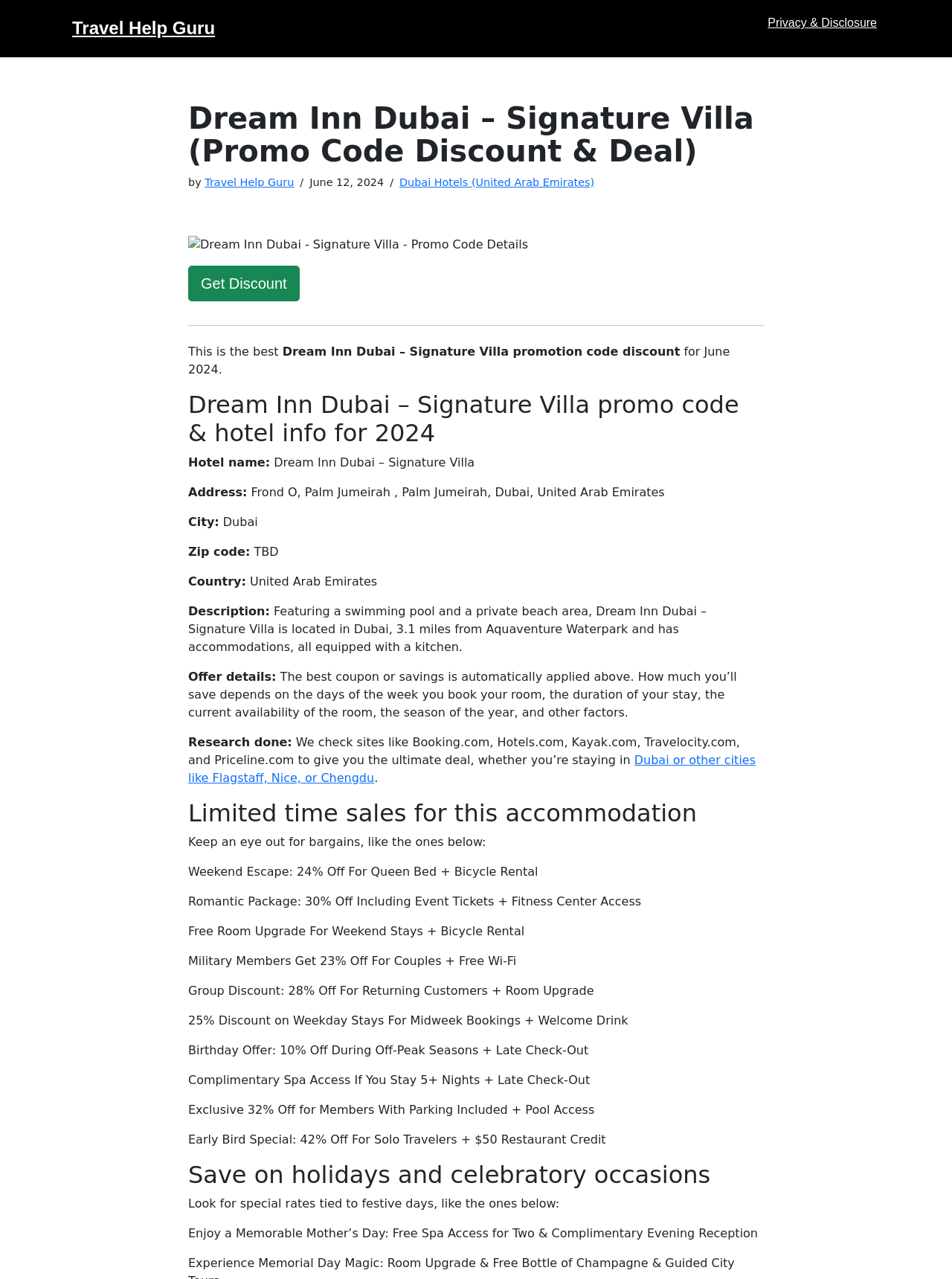What is the benefit of booking a room during off-peak seasons?
Please describe in detail the information shown in the image to answer the question.

I found the answer by looking at the StaticText 'Birthday Offer: 10% Off During Off-Peak Seasons + Late Check-Out'.